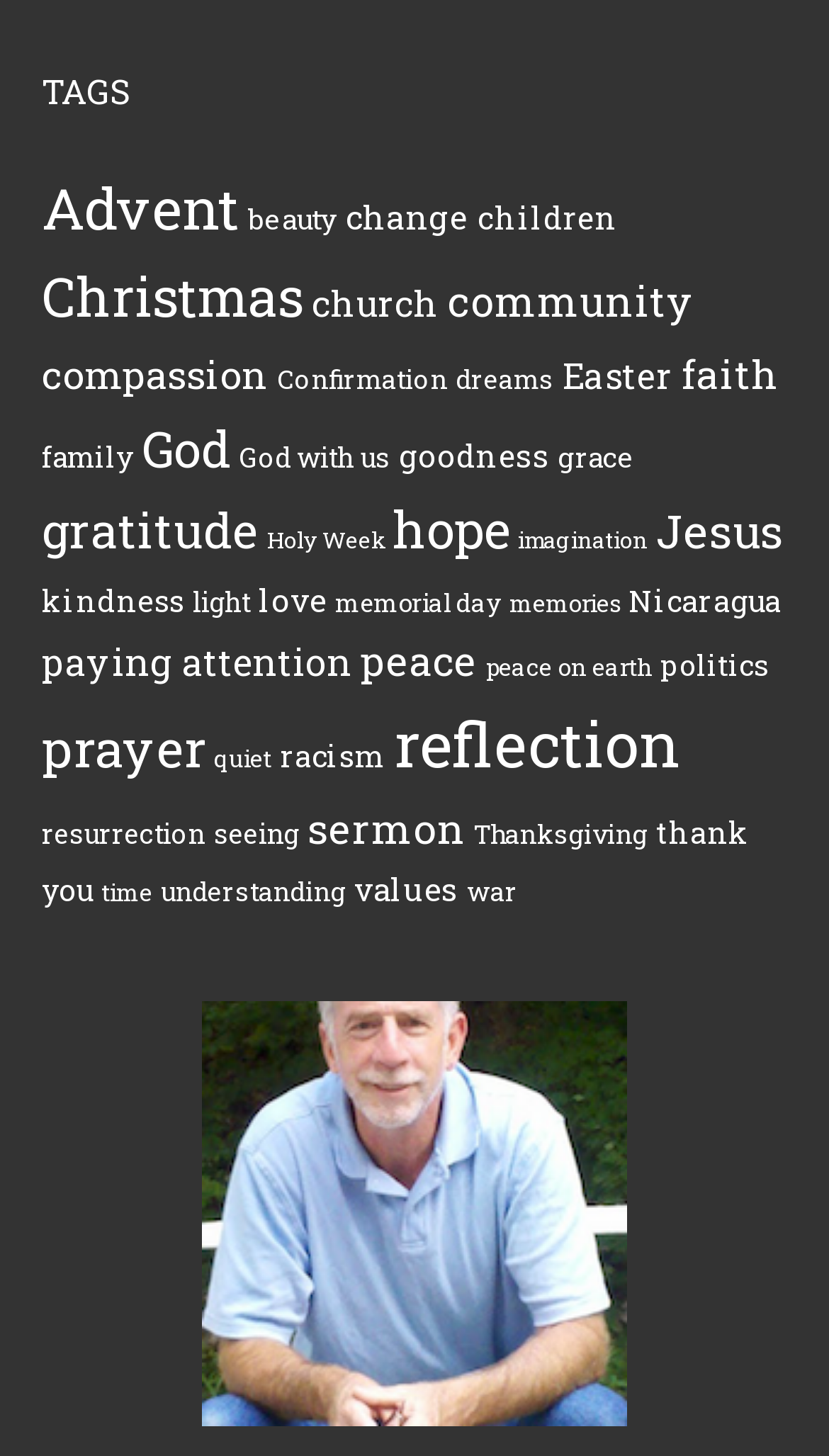Bounding box coordinates must be specified in the format (top-left x, top-left y, bottom-right x, bottom-right y). All values should be floating point numbers between 0 and 1. What are the bounding box coordinates of the UI element described as: Read More…

None